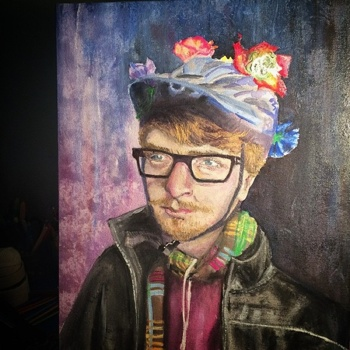Please answer the following query using a single word or phrase: 
What is the dominant color of the background?

deep purples and blues